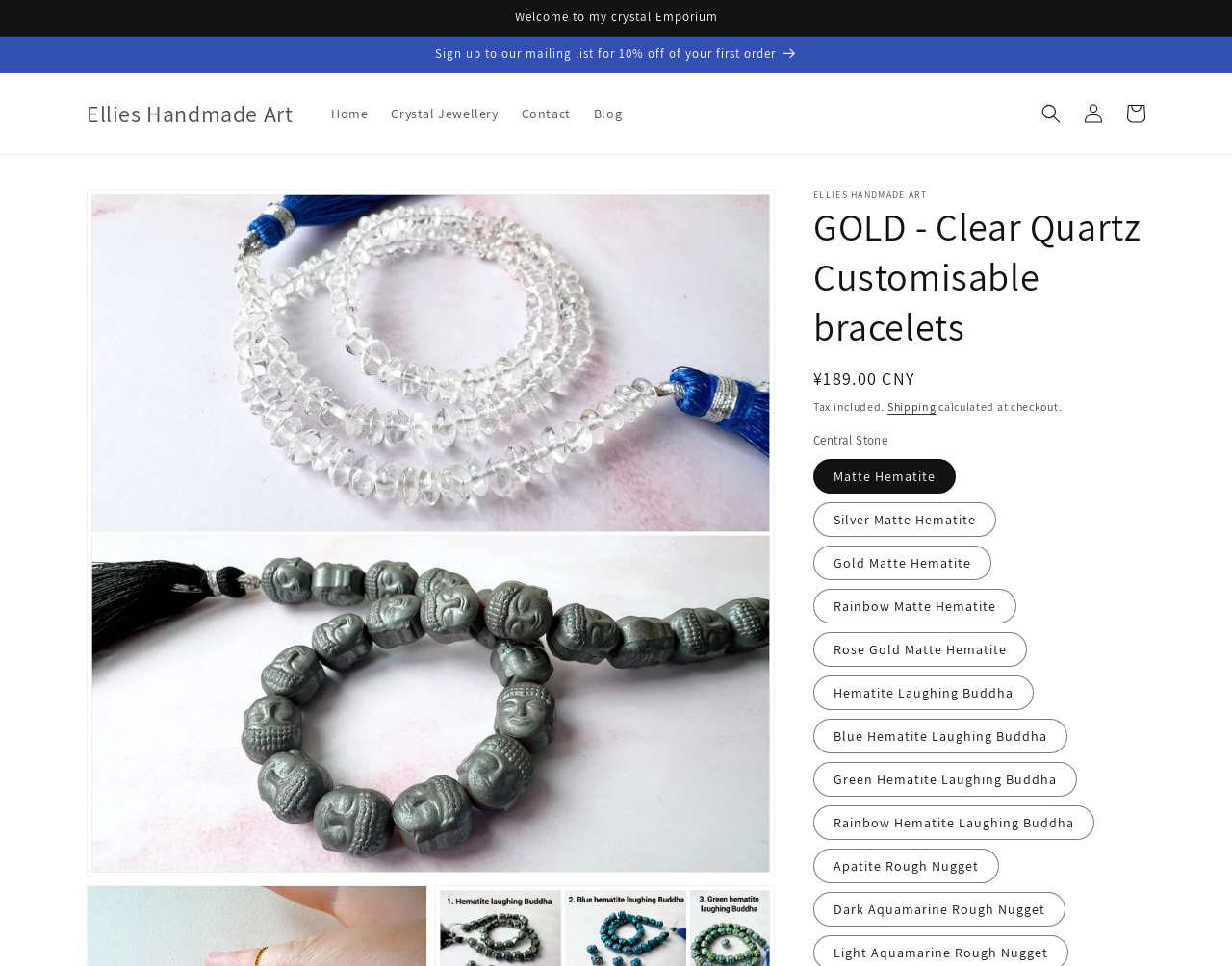Extract the main heading from the webpage content.

GOLD - Clear Quartz Customisable bracelets